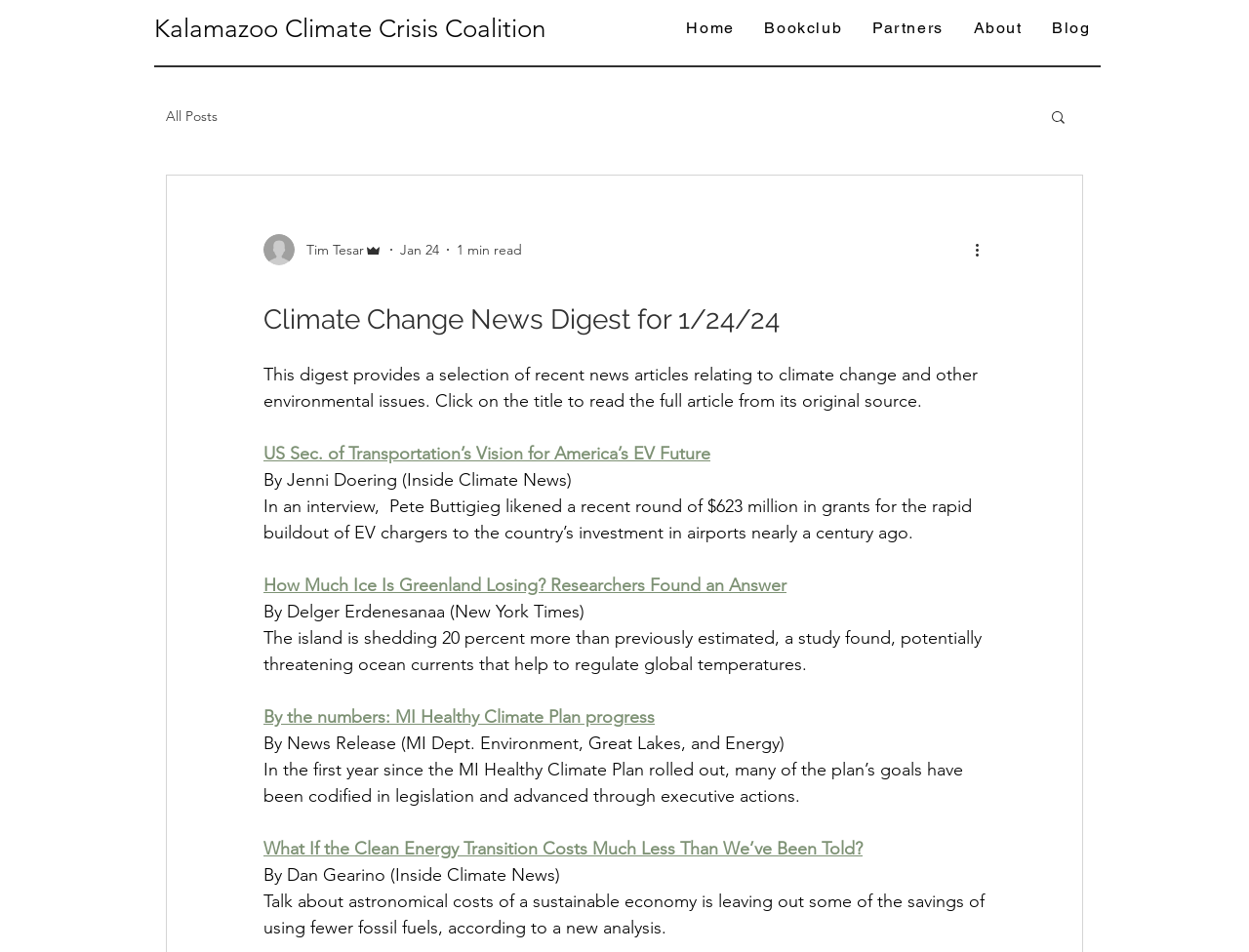Determine the bounding box coordinates of the target area to click to execute the following instruction: "Read the full article 'US Sec. of Transportation’s Vision for America’s EV Future'."

[0.211, 0.465, 0.569, 0.488]